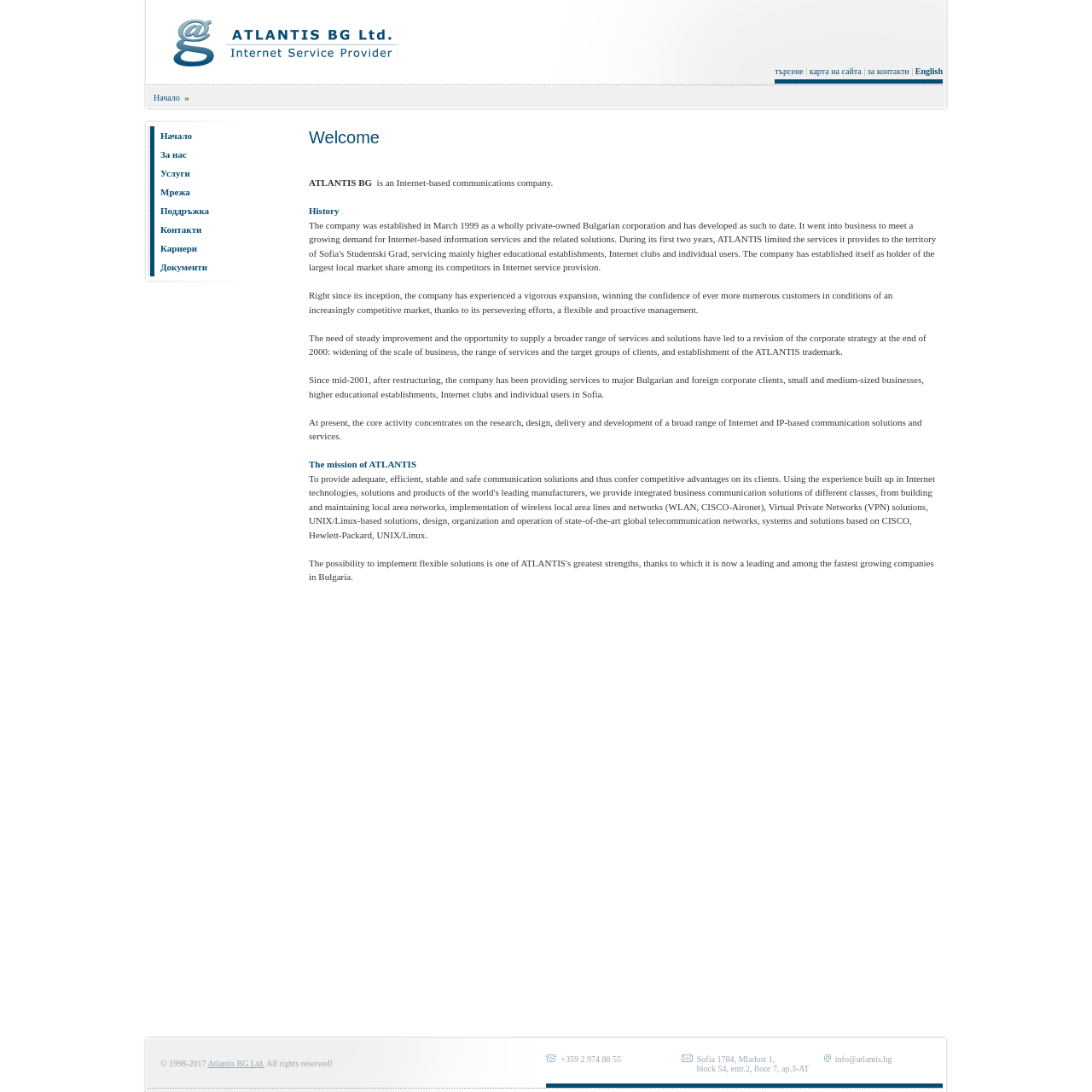Using the description "за контакти", locate and provide the bounding box of the UI element.

[0.794, 0.061, 0.833, 0.07]